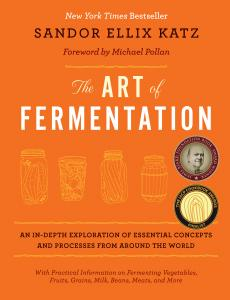Describe the image with as much detail as possible.

The image showcases the book cover of "The Art of Fermentation," authored by Sandor Ellix Katz and featuring a foreword by Michael Pollan. Set against a vibrant orange background, the title of the book is prominently displayed in bold white letters at the center. Below the title, a description highlights the book's focus on an in-depth exploration of essential fermentation concepts and processes from around the world, emphasizing its practical information on fermenting various foods. The cover is adorned with graphics of jars, underscoring the theme of fermentation, as well as medal icons that suggest accolades or recognition. This comprehensive guide is likely to appeal to both culinary enthusiasts and those interested in the science of food preservation.